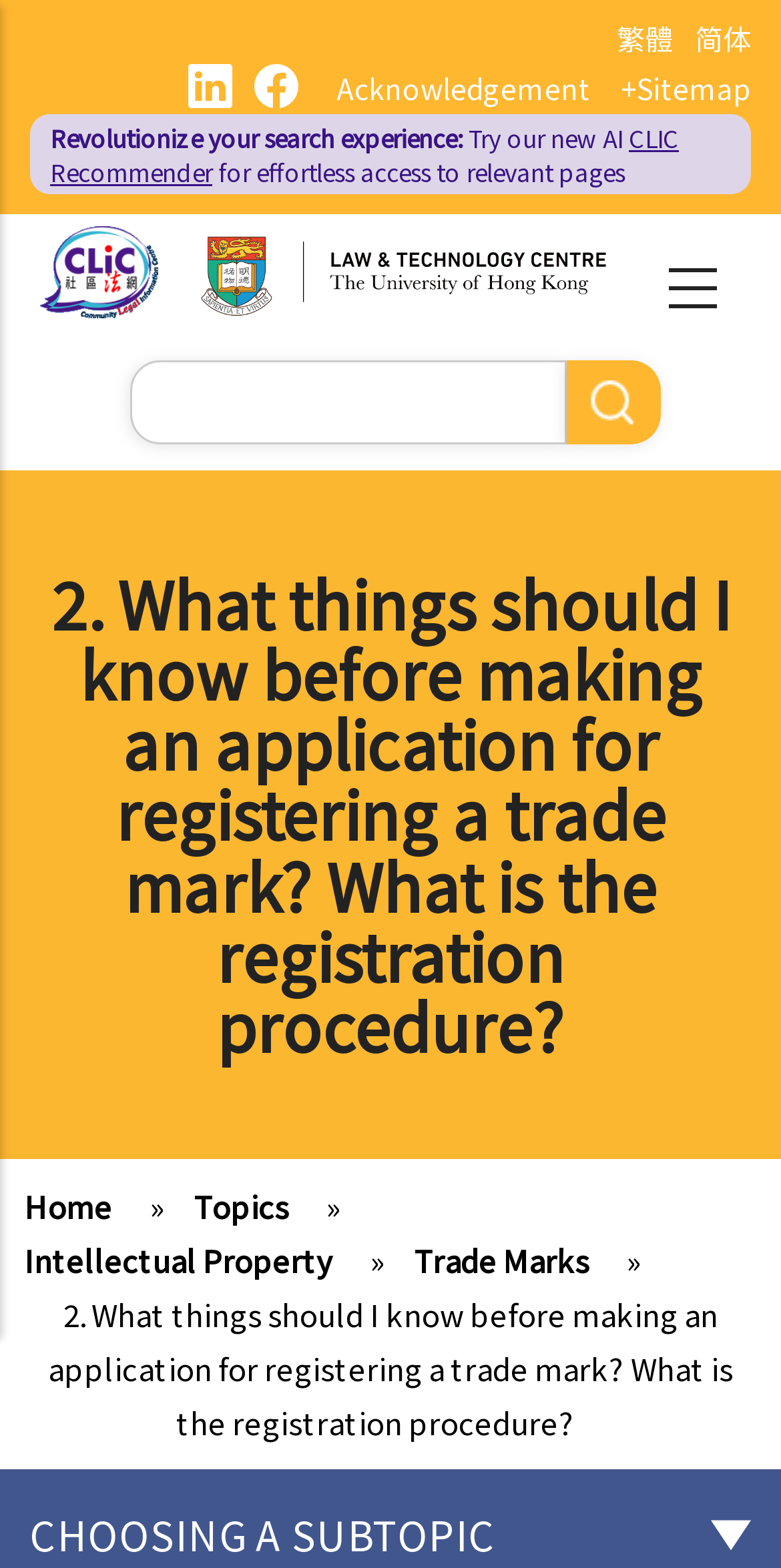Bounding box coordinates are specified in the format (top-left x, top-left y, bottom-right x, bottom-right y). All values are floating point numbers bounded between 0 and 1. Please provide the bounding box coordinate of the region this sentence describes: parent_node: Acknowledgement

[0.213, 0.041, 0.297, 0.069]